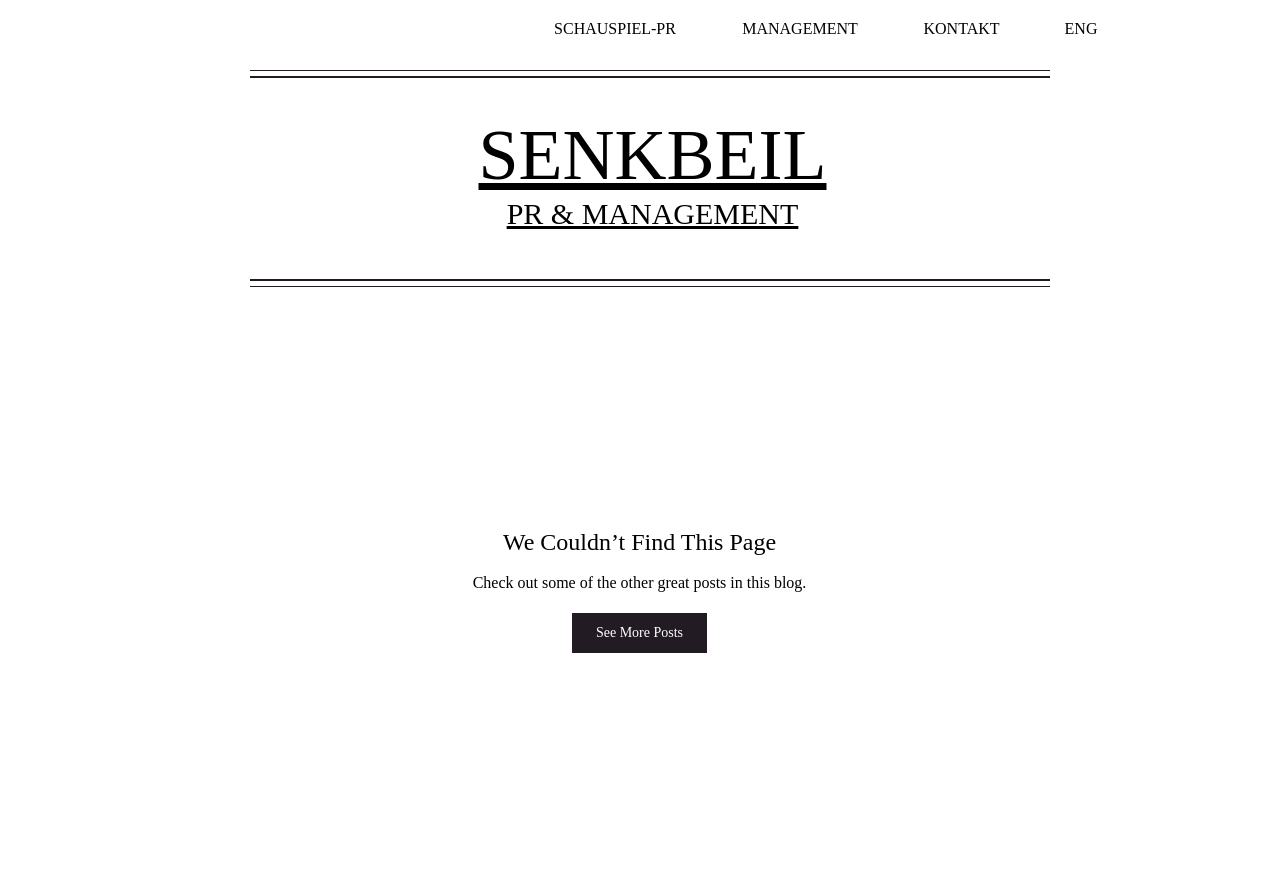Locate the UI element that matches the description See More Posts in the webpage screenshot. Return the bounding box coordinates in the format (top-left x, top-left y, bottom-right x, bottom-right y), with values ranging from 0 to 1.

[0.447, 0.701, 0.552, 0.747]